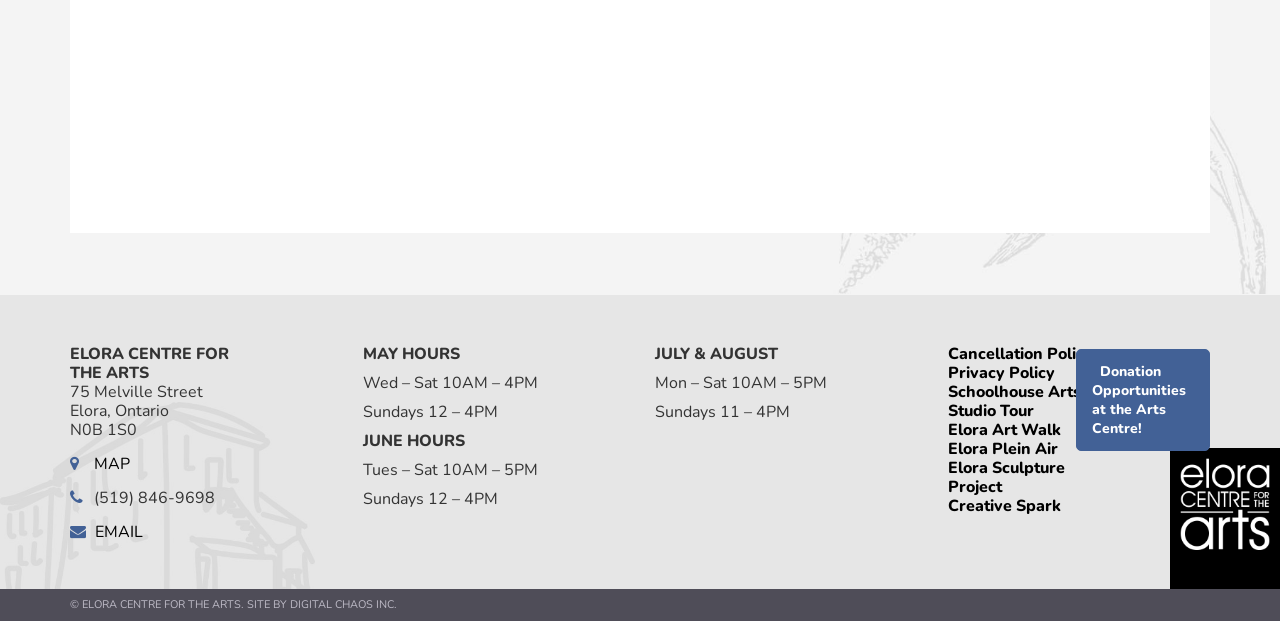Please provide a one-word or short phrase answer to the question:
What is the phone number of Elora Centre for the Arts?

(519) 846-9698